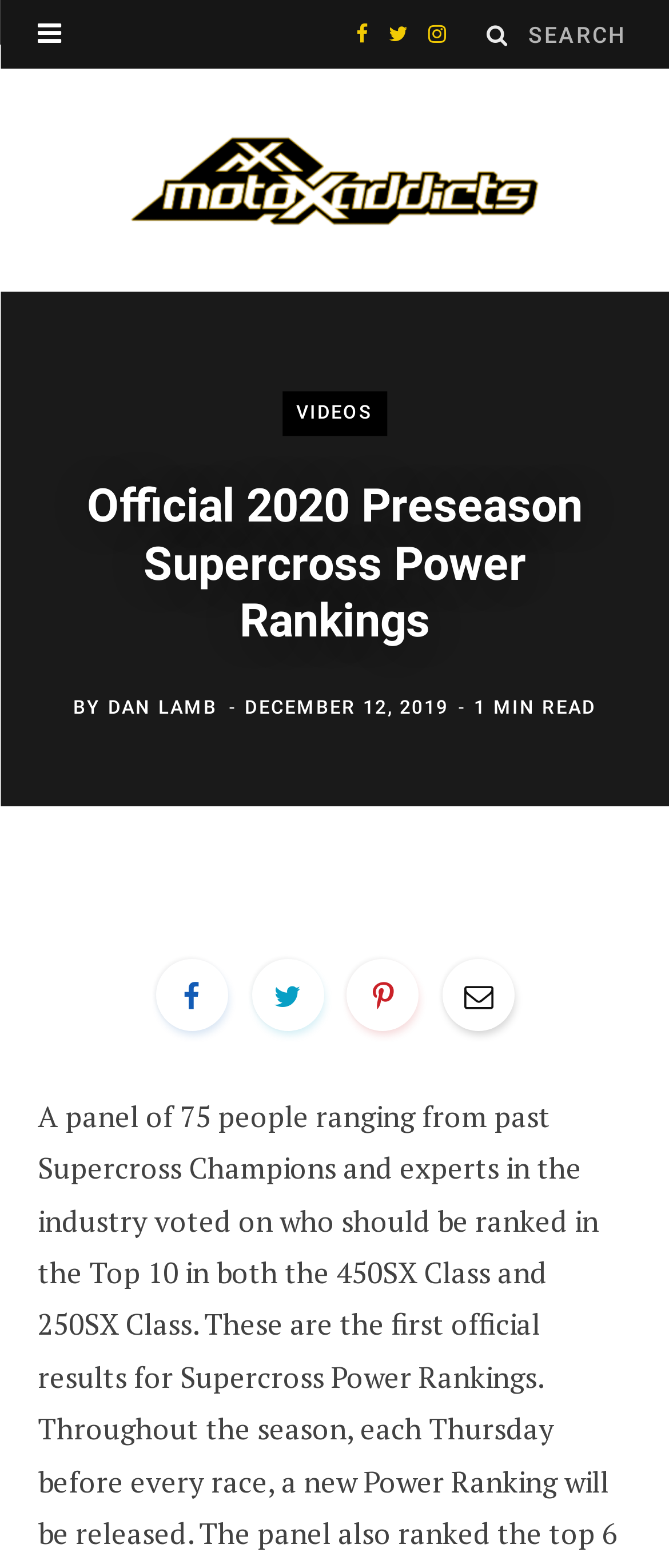Generate the main heading text from the webpage.

Official 2020 Preseason Supercross Power Rankings